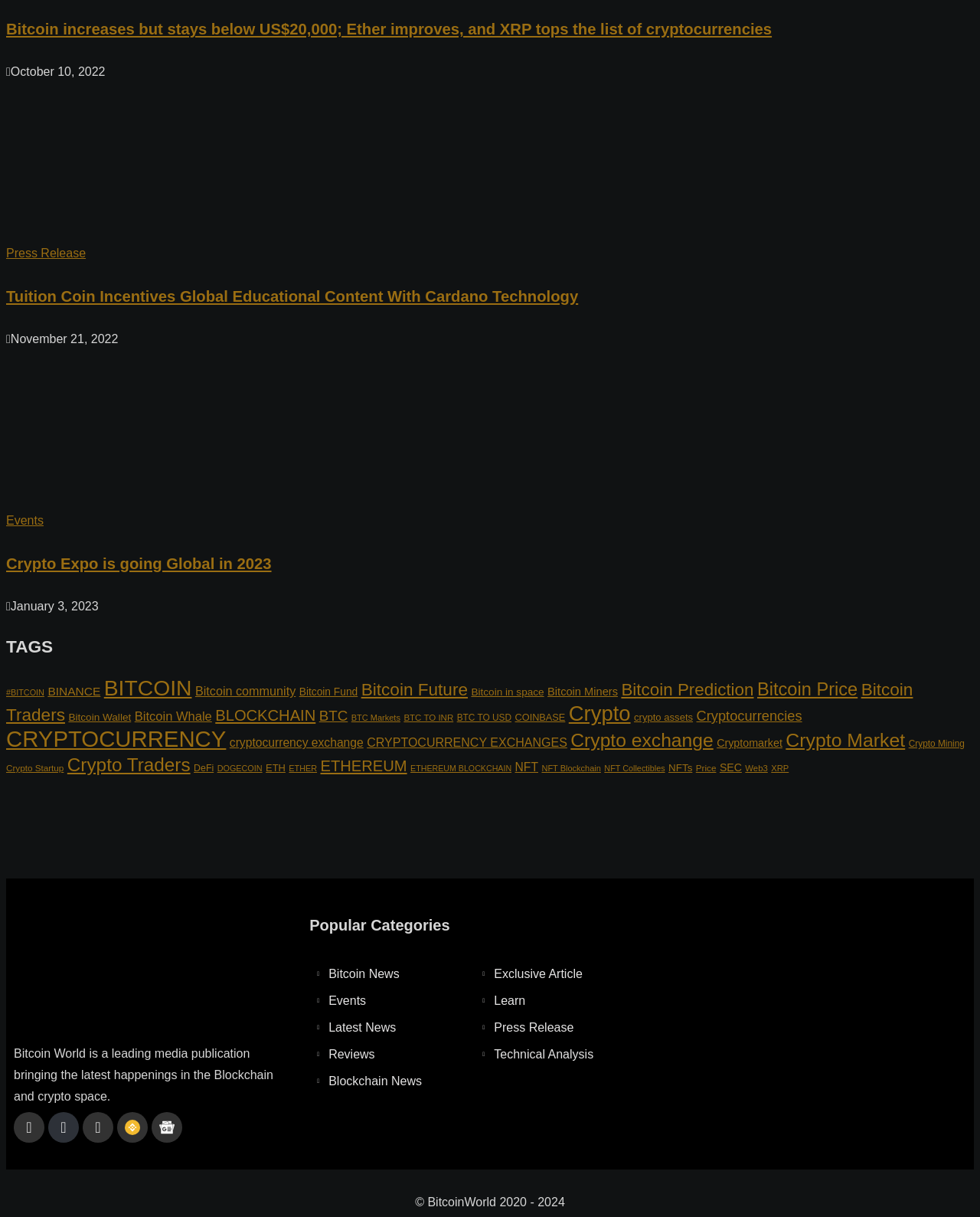Identify the bounding box coordinates of the element that should be clicked to fulfill this task: "Follow Bitcoin World on Facebook". The coordinates should be provided as four float numbers between 0 and 1, i.e., [left, top, right, bottom].

[0.014, 0.914, 0.045, 0.939]